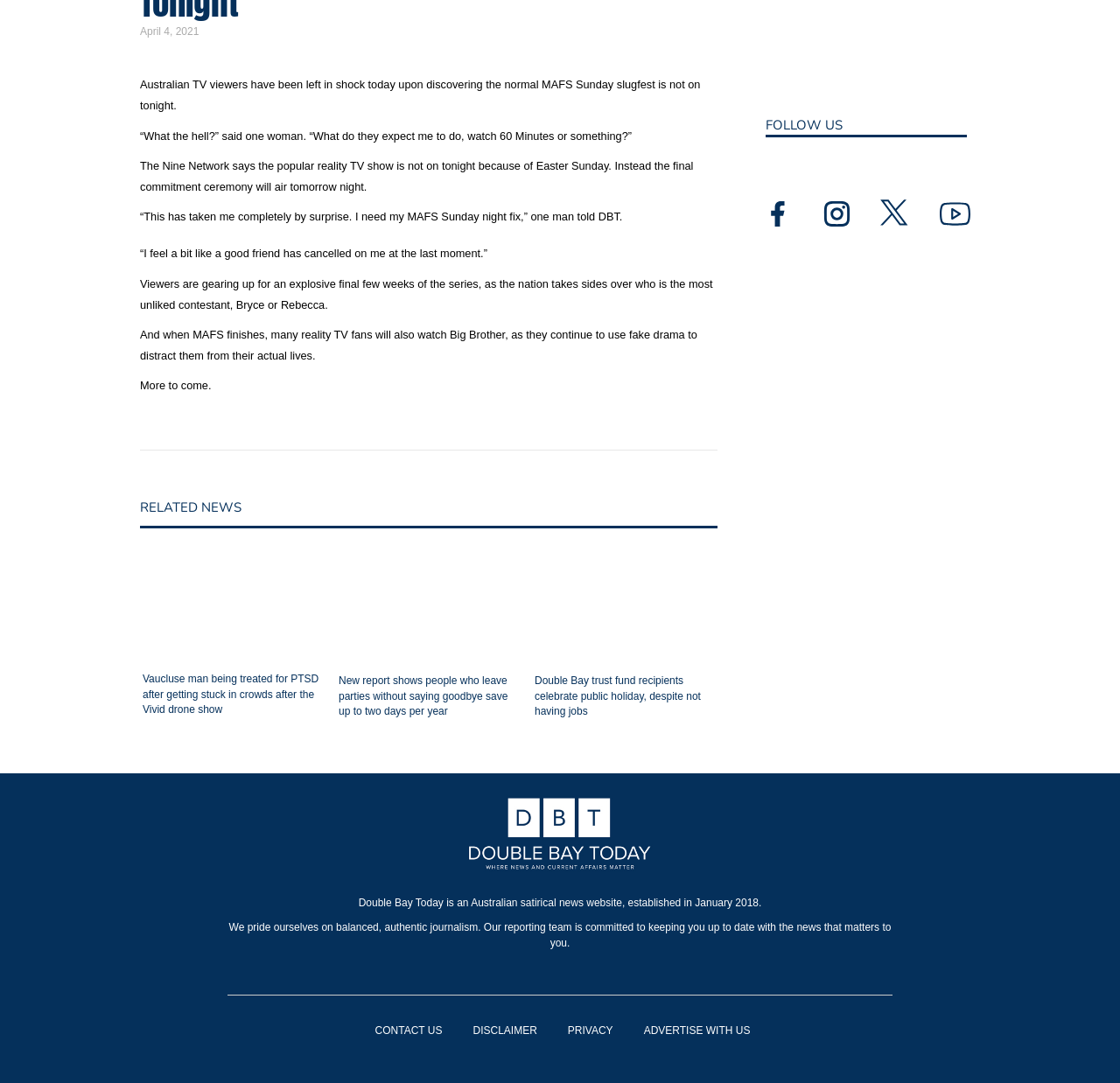Please identify the bounding box coordinates of the clickable element to fulfill the following instruction: "Advertise with us". The coordinates should be four float numbers between 0 and 1, i.e., [left, top, right, bottom].

[0.559, 0.935, 0.681, 0.968]